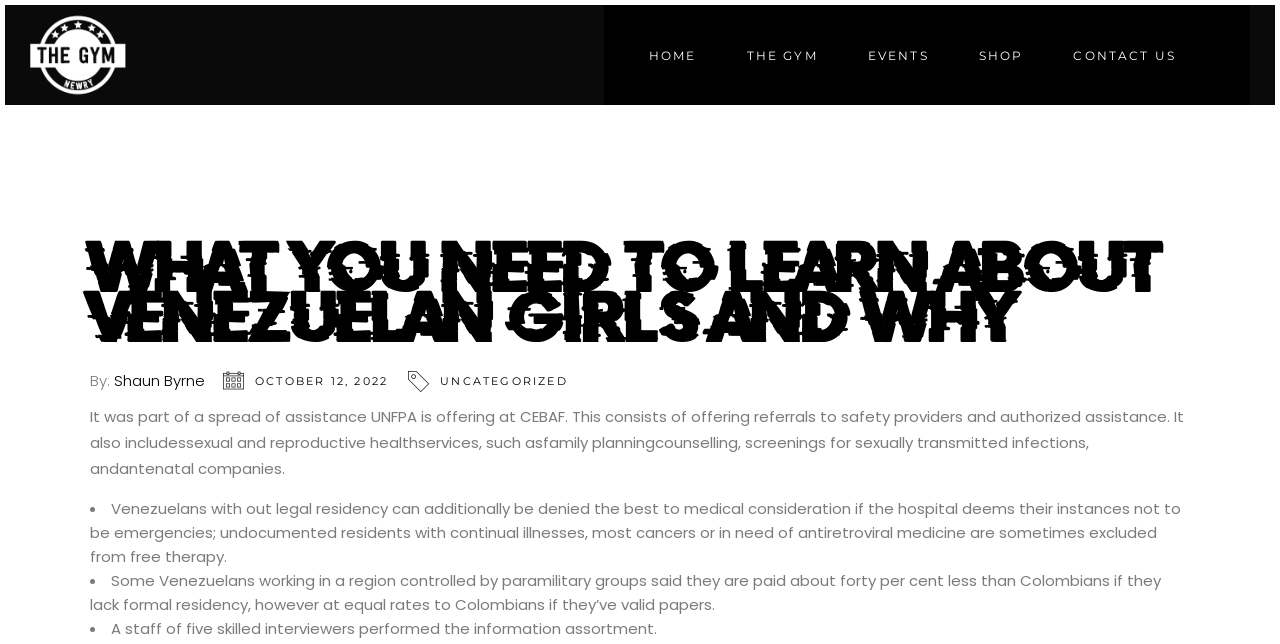Who is the author of the article?
Using the details shown in the screenshot, provide a comprehensive answer to the question.

The author of the article is mentioned below the title, and it is 'Shaun Byrne', which is a clickable link.